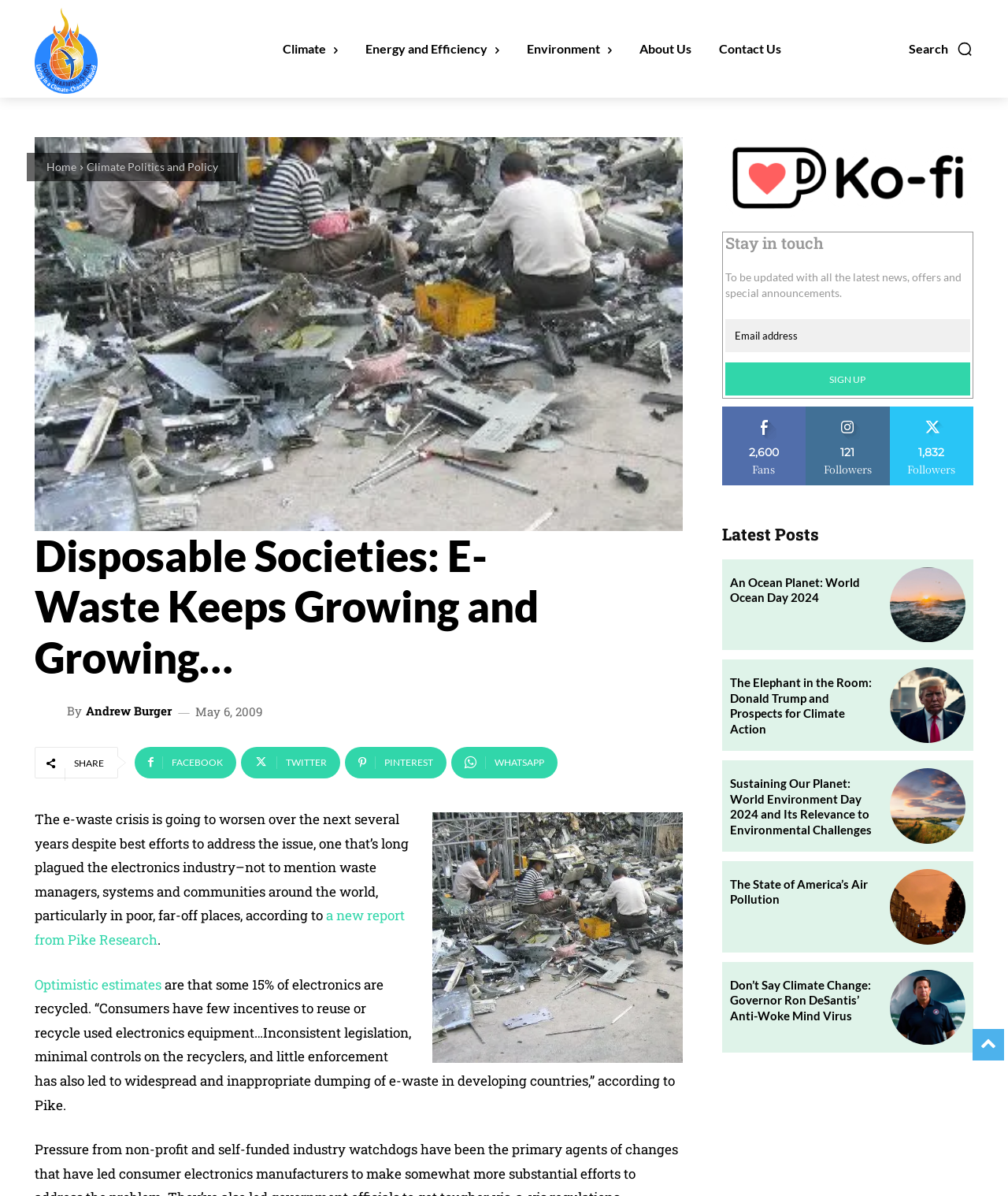What is the date of the article?
Examine the image and give a concise answer in one word or a short phrase.

May 6, 2009